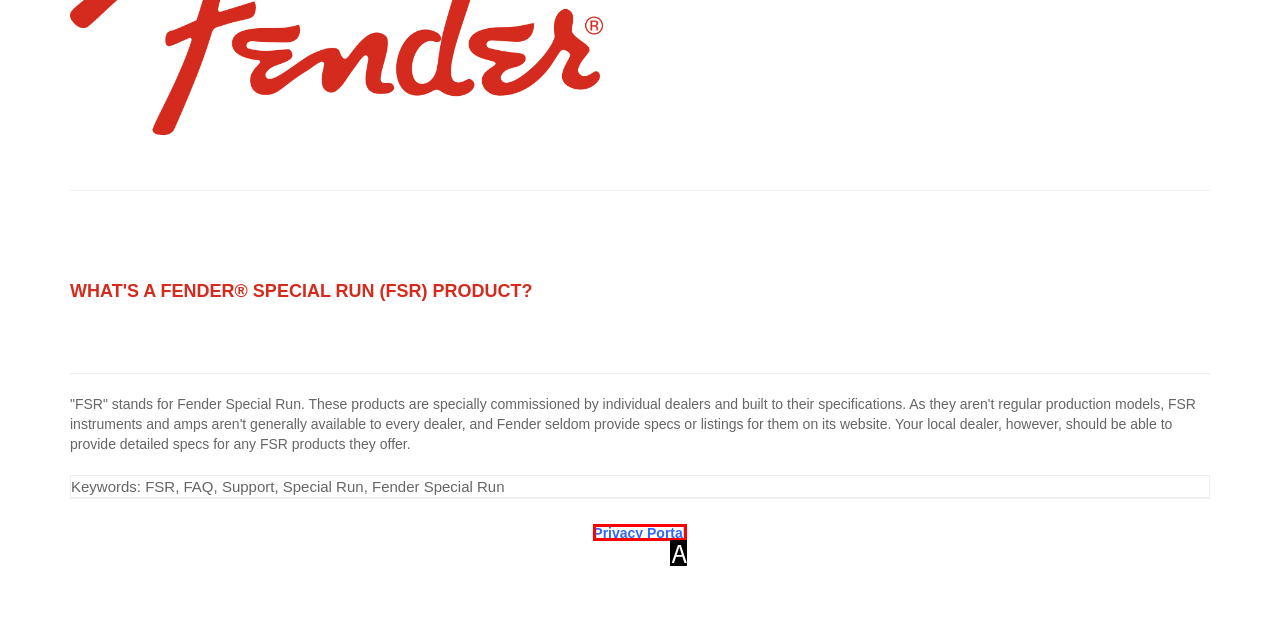Refer to the description: Privacy Portal and choose the option that best fits. Provide the letter of that option directly from the options.

A